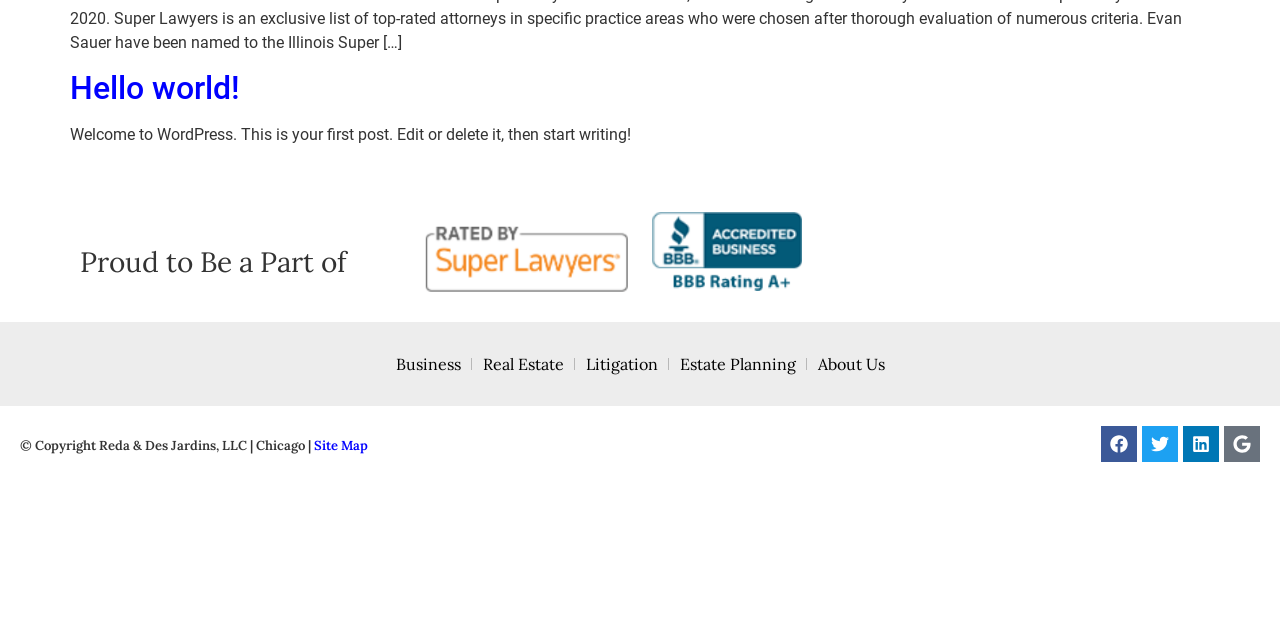Using the provided element description: "parent_node: Search for: value="Search"", determine the bounding box coordinates of the corresponding UI element in the screenshot.

None